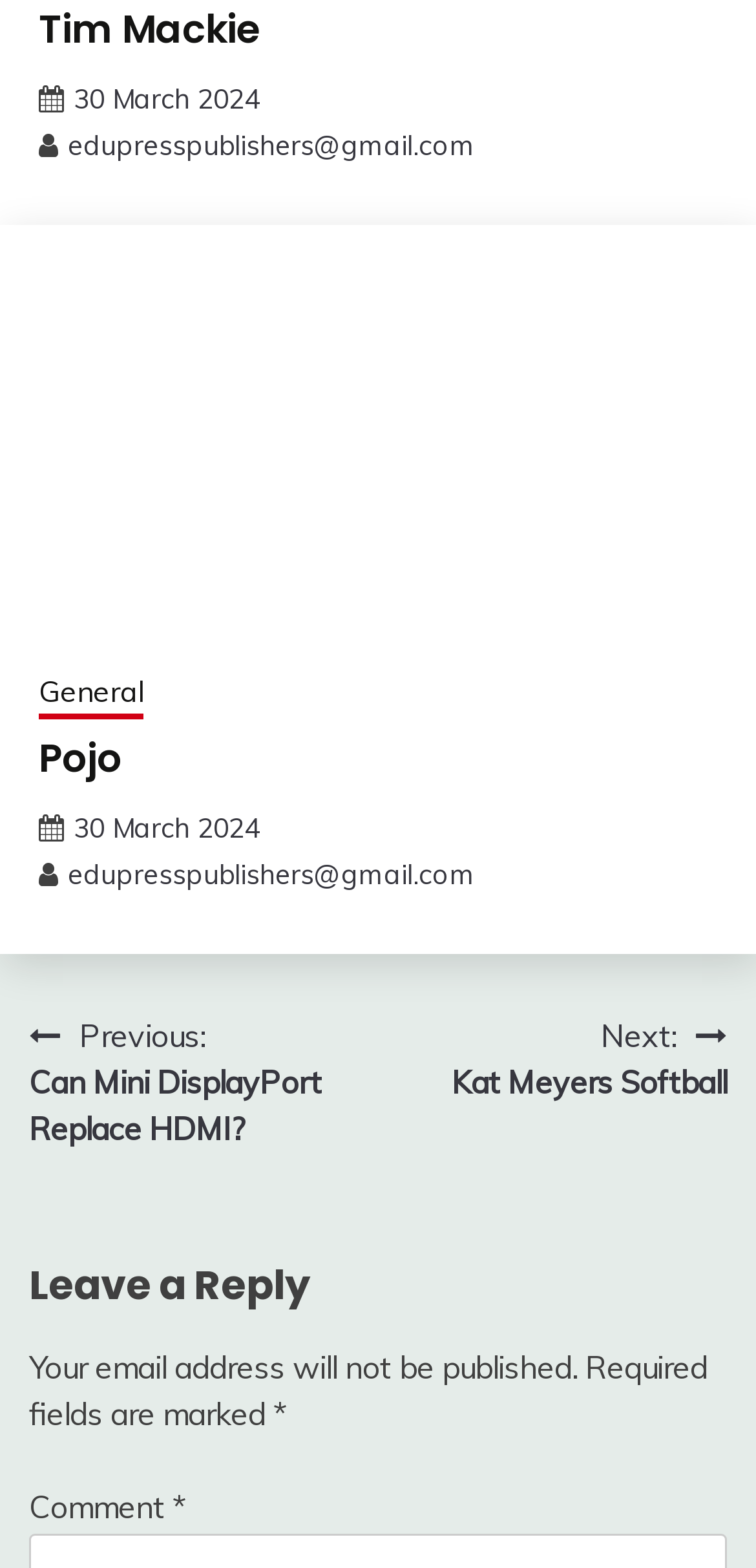Determine the bounding box coordinates for the area you should click to complete the following instruction: "Contact via email".

[0.09, 0.081, 0.628, 0.103]